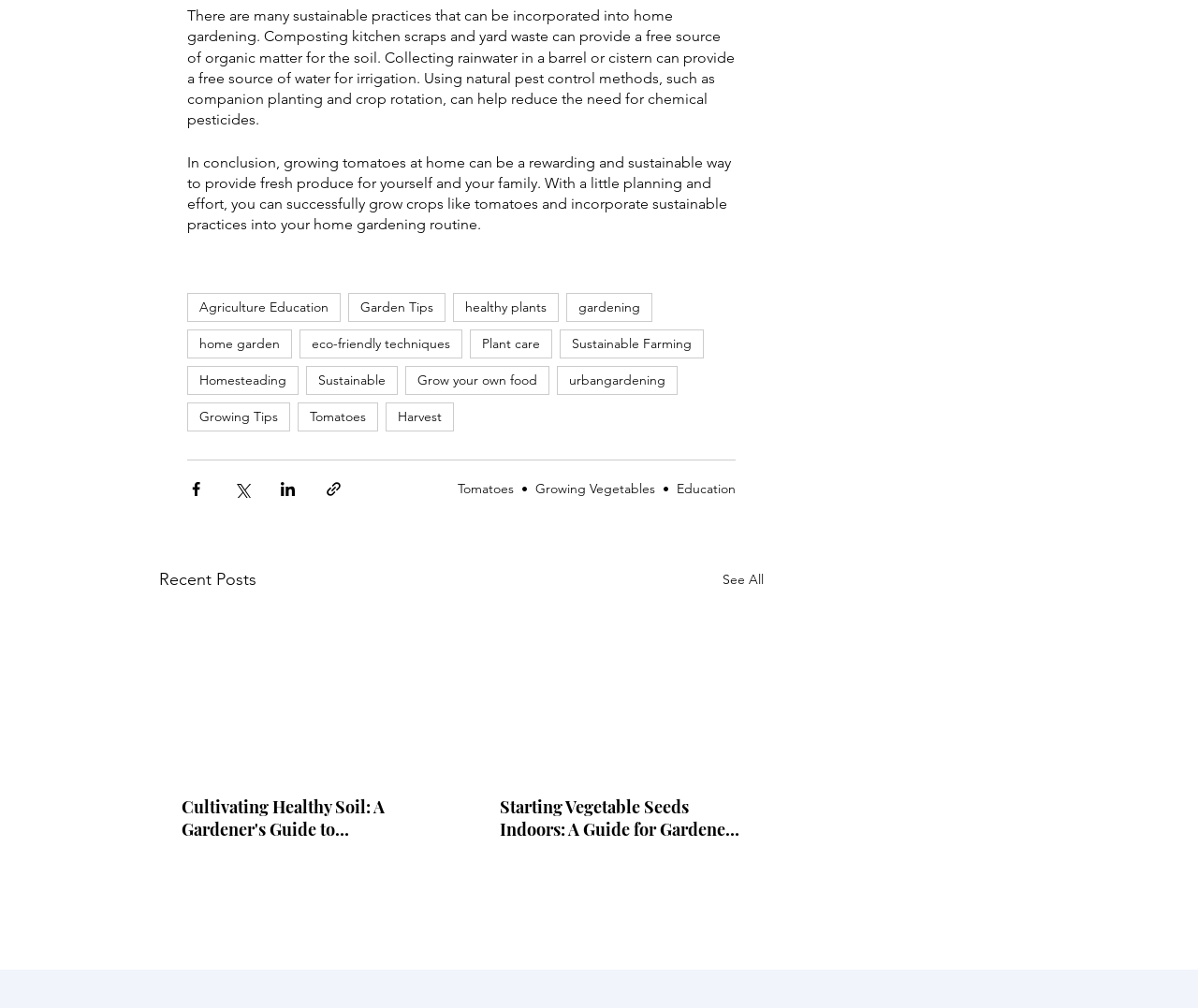Given the description: "Grow your own food", determine the bounding box coordinates of the UI element. The coordinates should be formatted as four float numbers between 0 and 1, [left, top, right, bottom].

[0.338, 0.363, 0.459, 0.392]